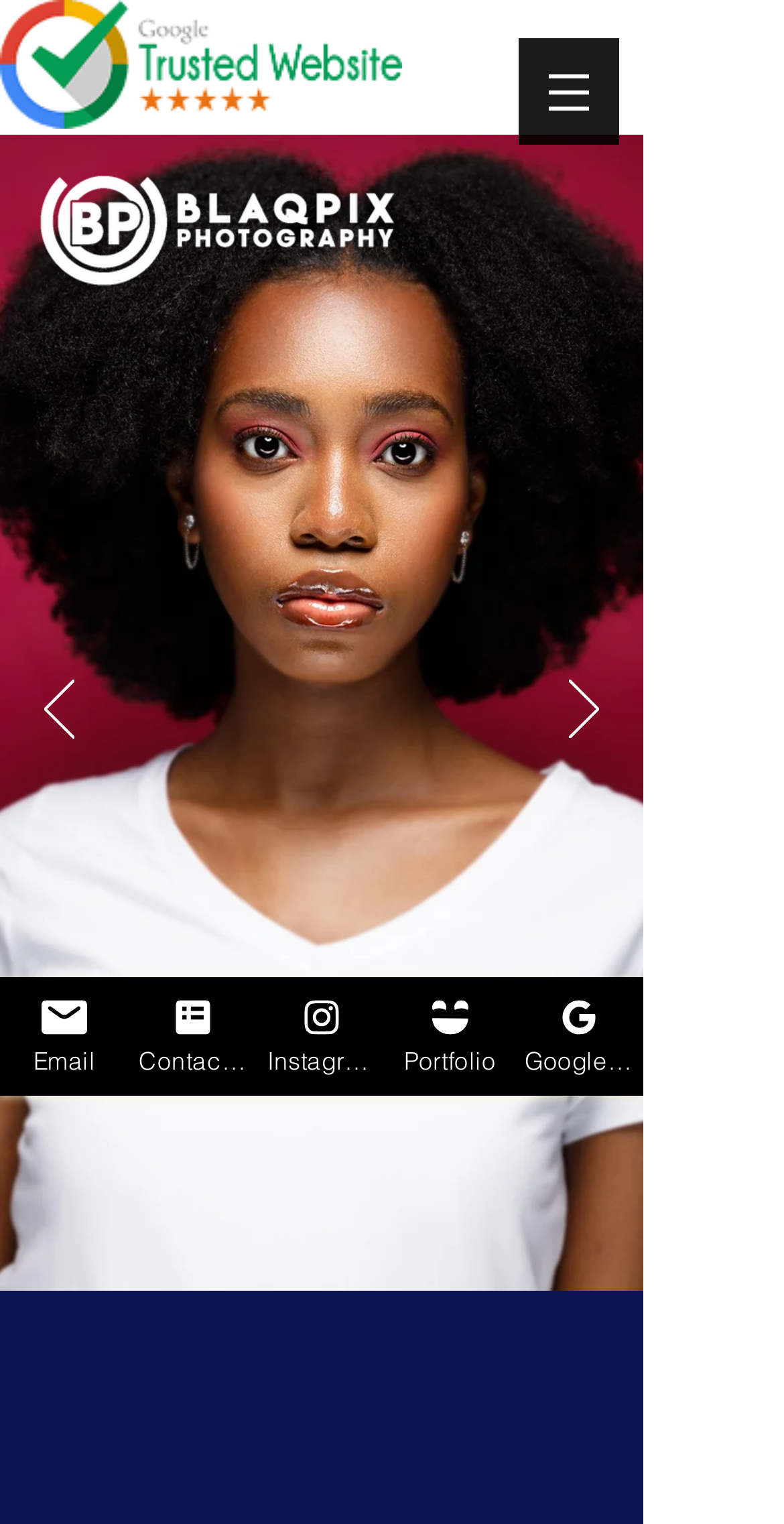Locate the bounding box for the described UI element: "Google My Business". Ensure the coordinates are four float numbers between 0 and 1, formatted as [left, top, right, bottom].

[0.656, 0.641, 0.821, 0.719]